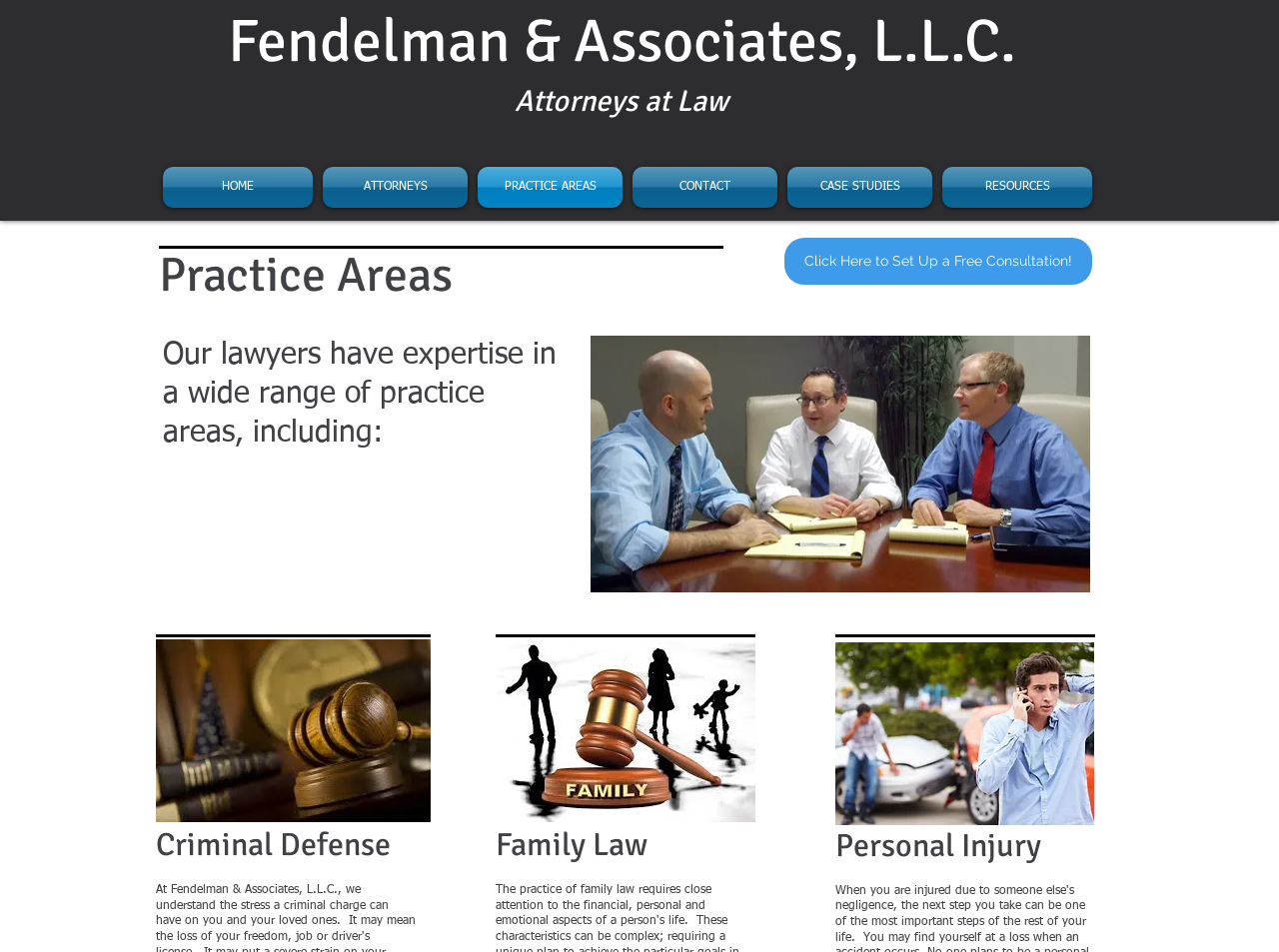Using the webpage screenshot, locate the HTML element that fits the following description and provide its bounding box: "Don't Miss It".

None